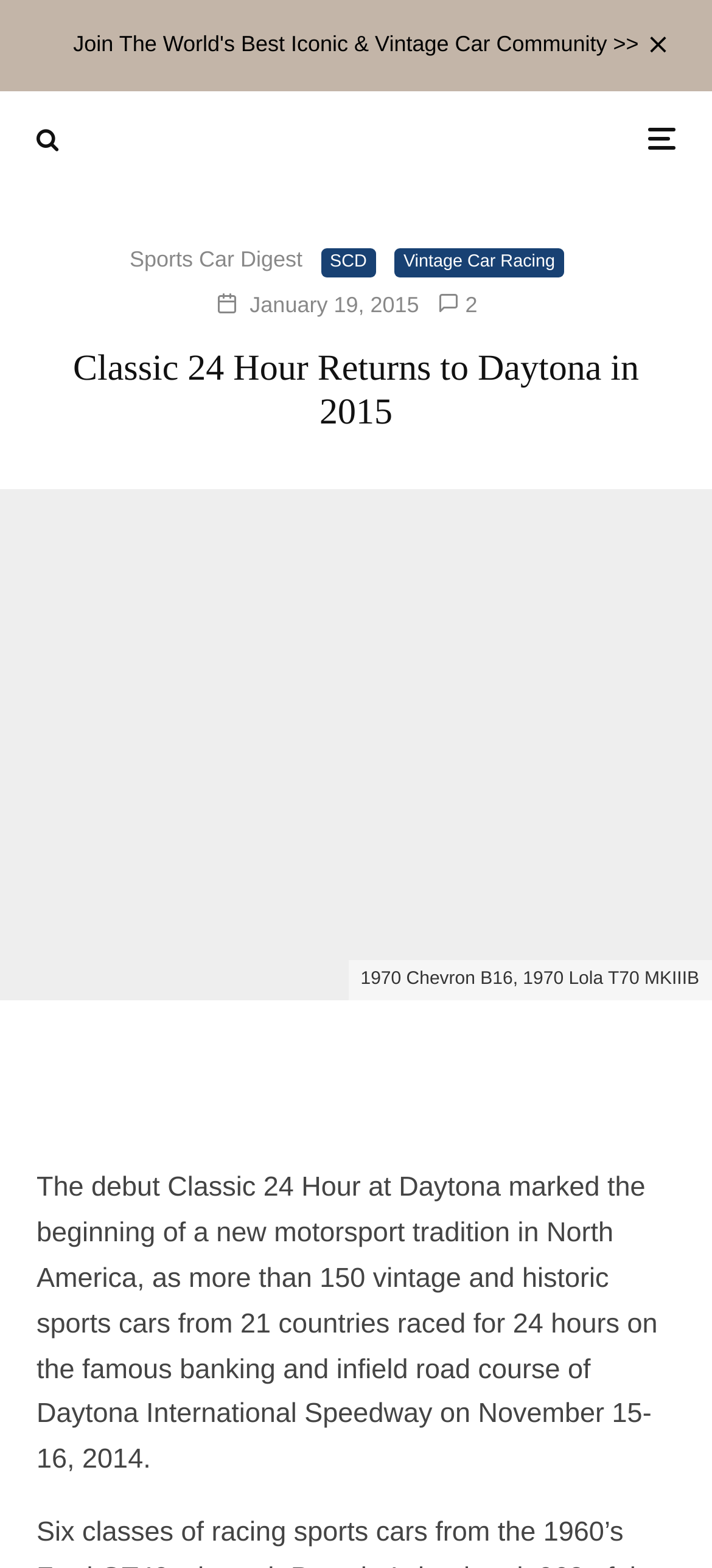Utilize the information from the image to answer the question in detail:
What is the date of the Classic 24 Hour event?

I found the answer by looking at the meta description of the webpage, which mentions the date of the event. The date is November 14-15, 2015.